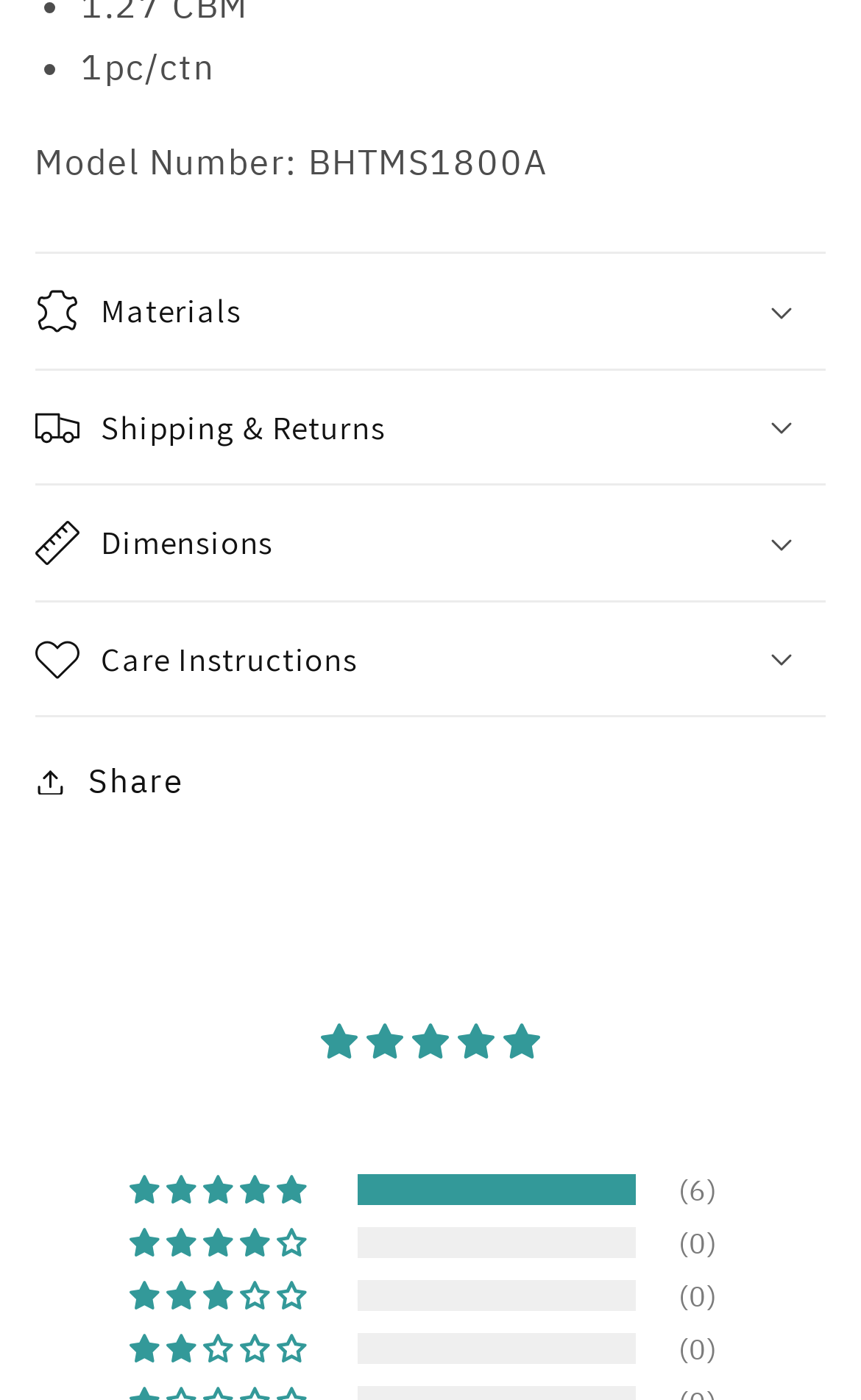Find the bounding box coordinates of the clickable element required to execute the following instruction: "Expand Care Instructions". Provide the coordinates as four float numbers between 0 and 1, i.e., [left, top, right, bottom].

[0.04, 0.43, 0.96, 0.511]